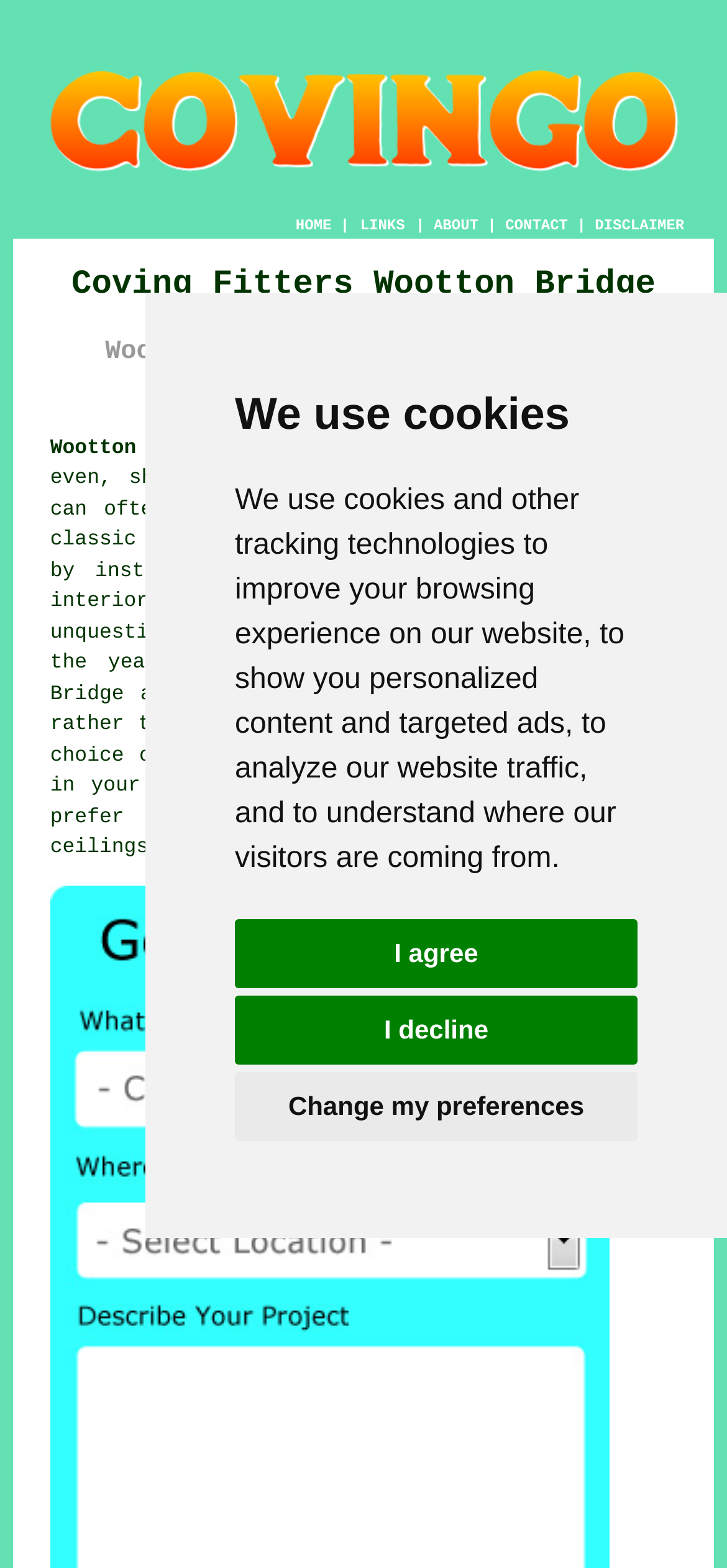Please locate the bounding box coordinates of the element that needs to be clicked to achieve the following instruction: "Click the HOME link". The coordinates should be four float numbers between 0 and 1, i.e., [left, top, right, bottom].

[0.407, 0.139, 0.456, 0.15]